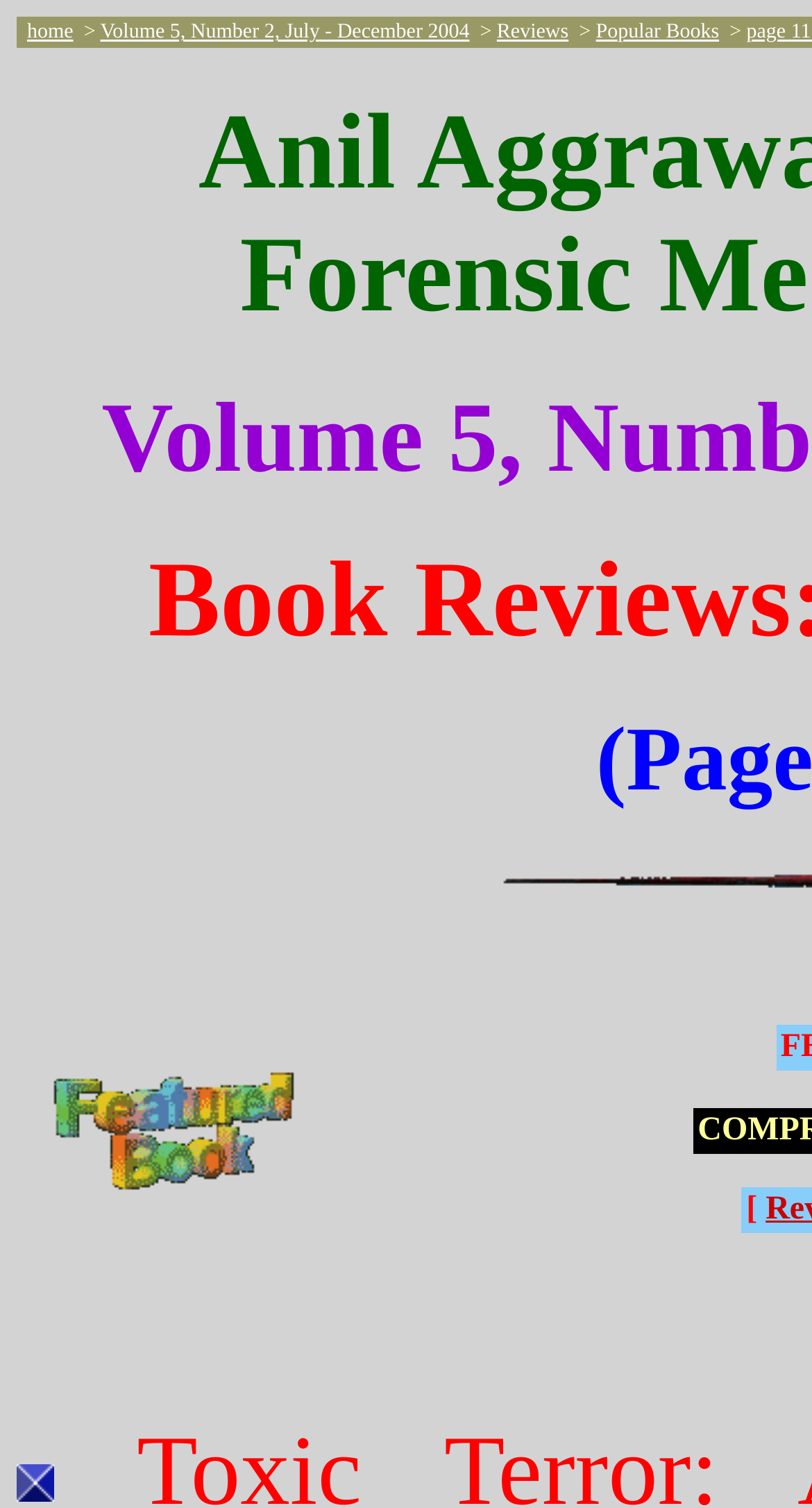Bounding box coordinates are specified in the format (top-left x, top-left y, bottom-right x, bottom-right y). All values are floating point numbers bounded between 0 and 1. Please provide the bounding box coordinate of the region this sentence describes: Reviews

[0.612, 0.014, 0.7, 0.029]